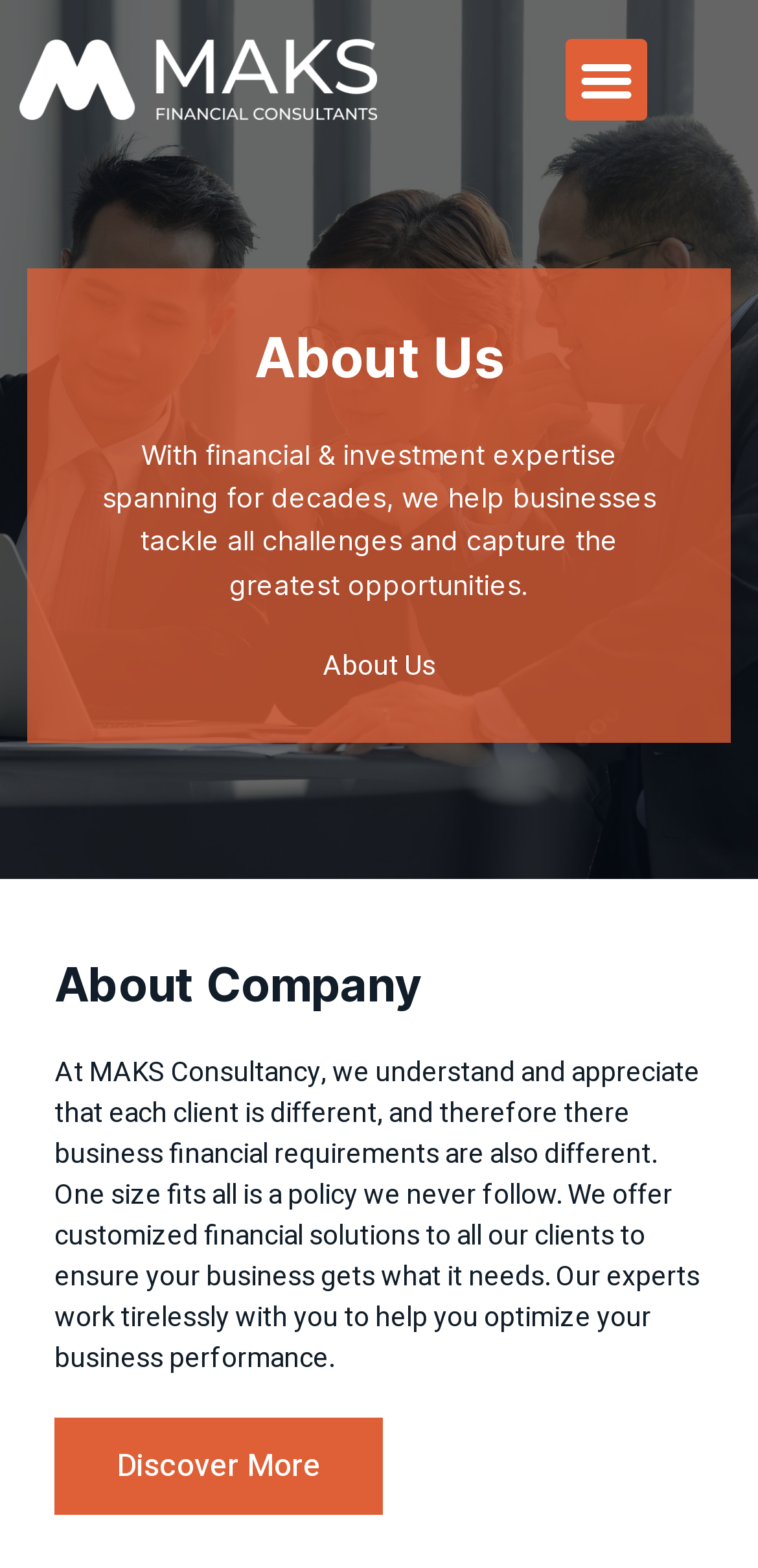Provide a thorough description of this webpage.

The webpage is about MAKS Consultancy, a financial consultancy firm. At the top left corner, there is a logo image with a white background, accompanied by a link with the same name. On the top right corner, there is a menu toggle button. 

Below the logo, there is a heading that reads "About Us". Underneath this heading, there is a subheading that describes the company's expertise in financial and investment consulting, highlighting their ability to help businesses tackle challenges and capture opportunities. 

Further down, there is another heading that reads "About Company". Below this heading, there is a paragraph of text that explains the company's approach to financial consulting, emphasizing their commitment to customized solutions for each client. The text also mentions the company's experts working closely with clients to optimize business performance.

At the bottom of this section, there is a "Discover More" button.